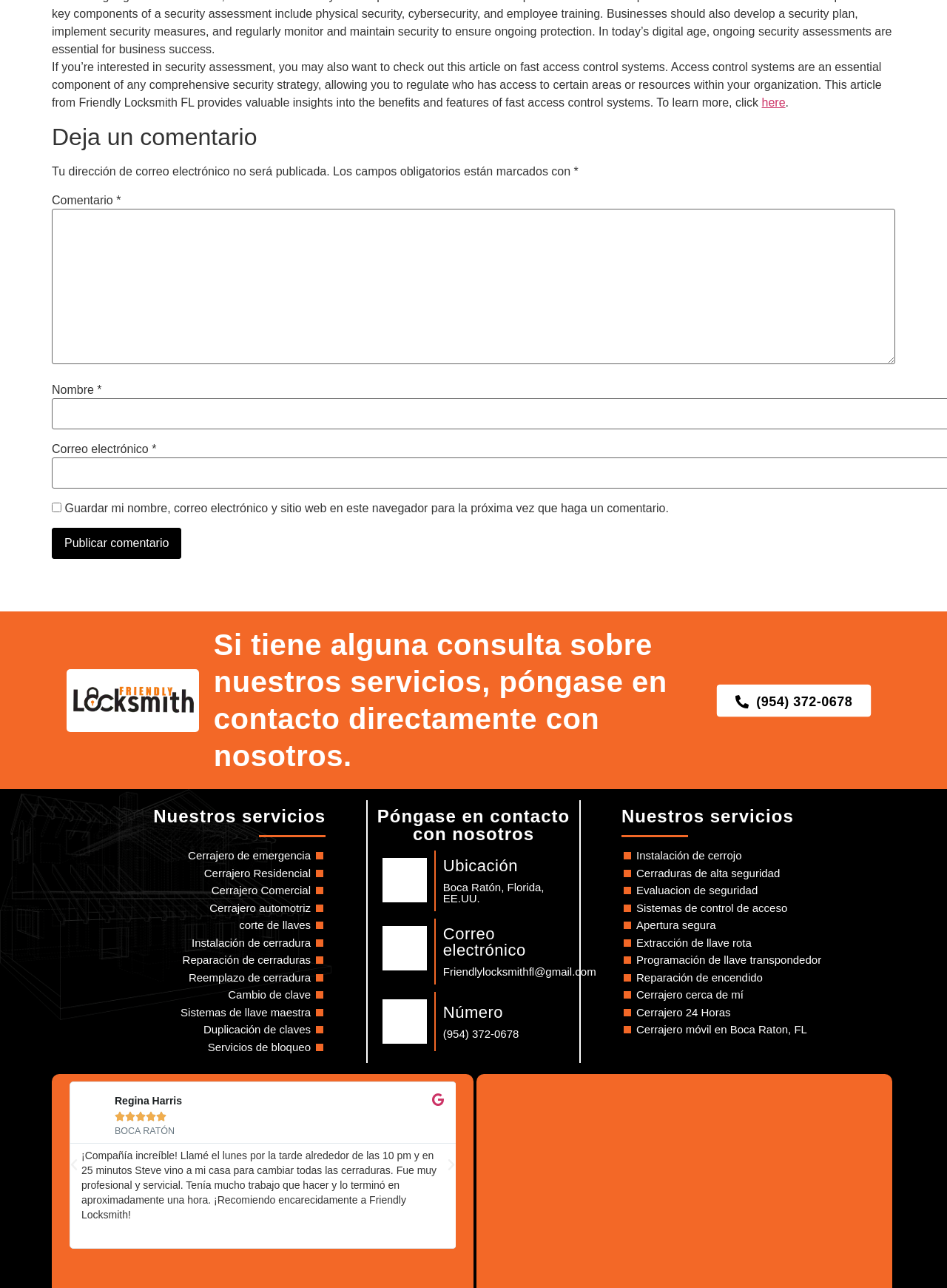How can someone contact Friendly Locksmith FL?
Refer to the image and provide a detailed answer to the question.

The webpage provides a phone number, (954) 372-0678, and an email address, Friendlylocksmithfl@gmail.com, which can be used to contact Friendly Locksmith FL directly.